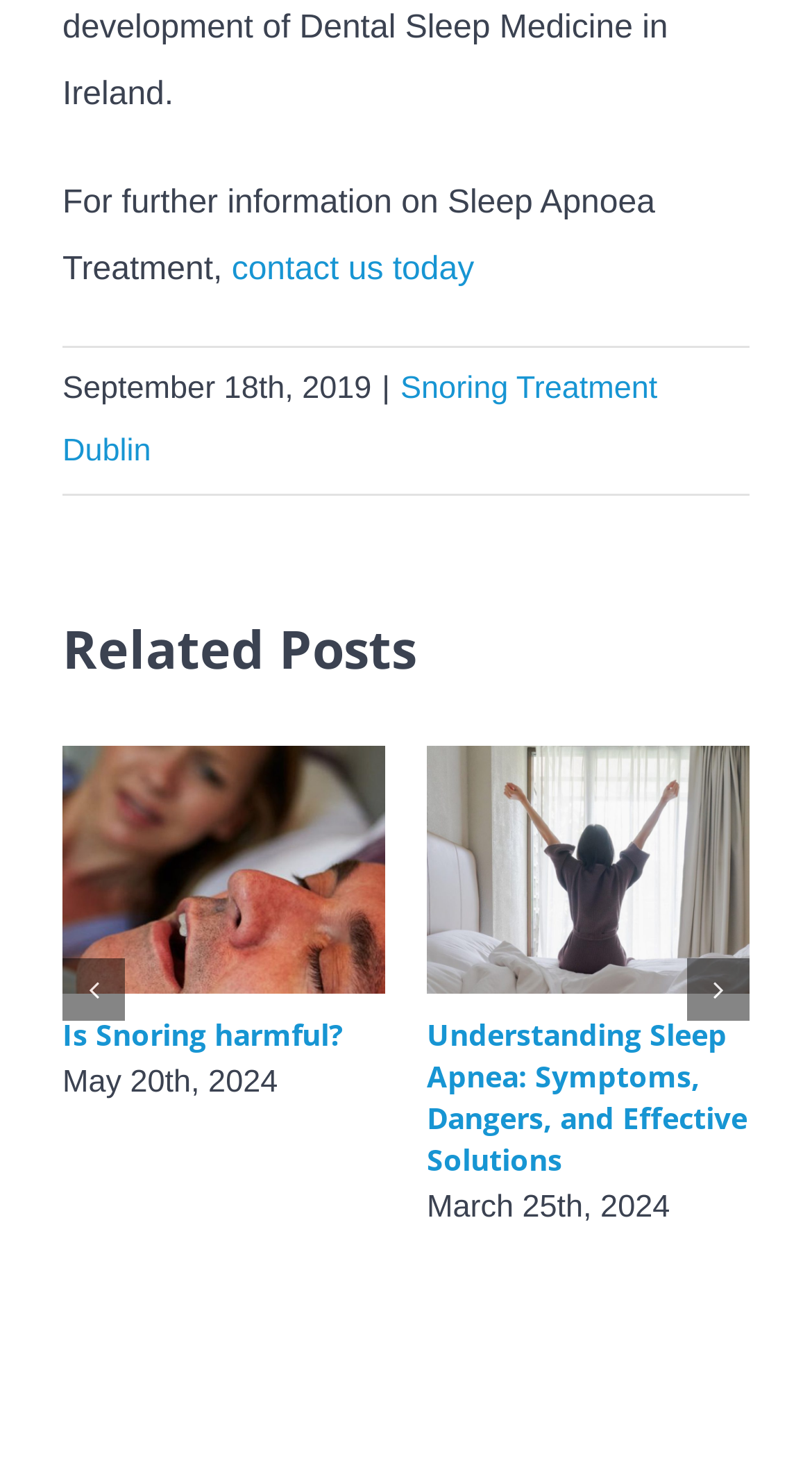Can you specify the bounding box coordinates of the area that needs to be clicked to fulfill the following instruction: "view Understanding Sleep Apnea: Symptoms, Dangers, and Effective Solutions"?

[0.526, 0.686, 0.921, 0.798]